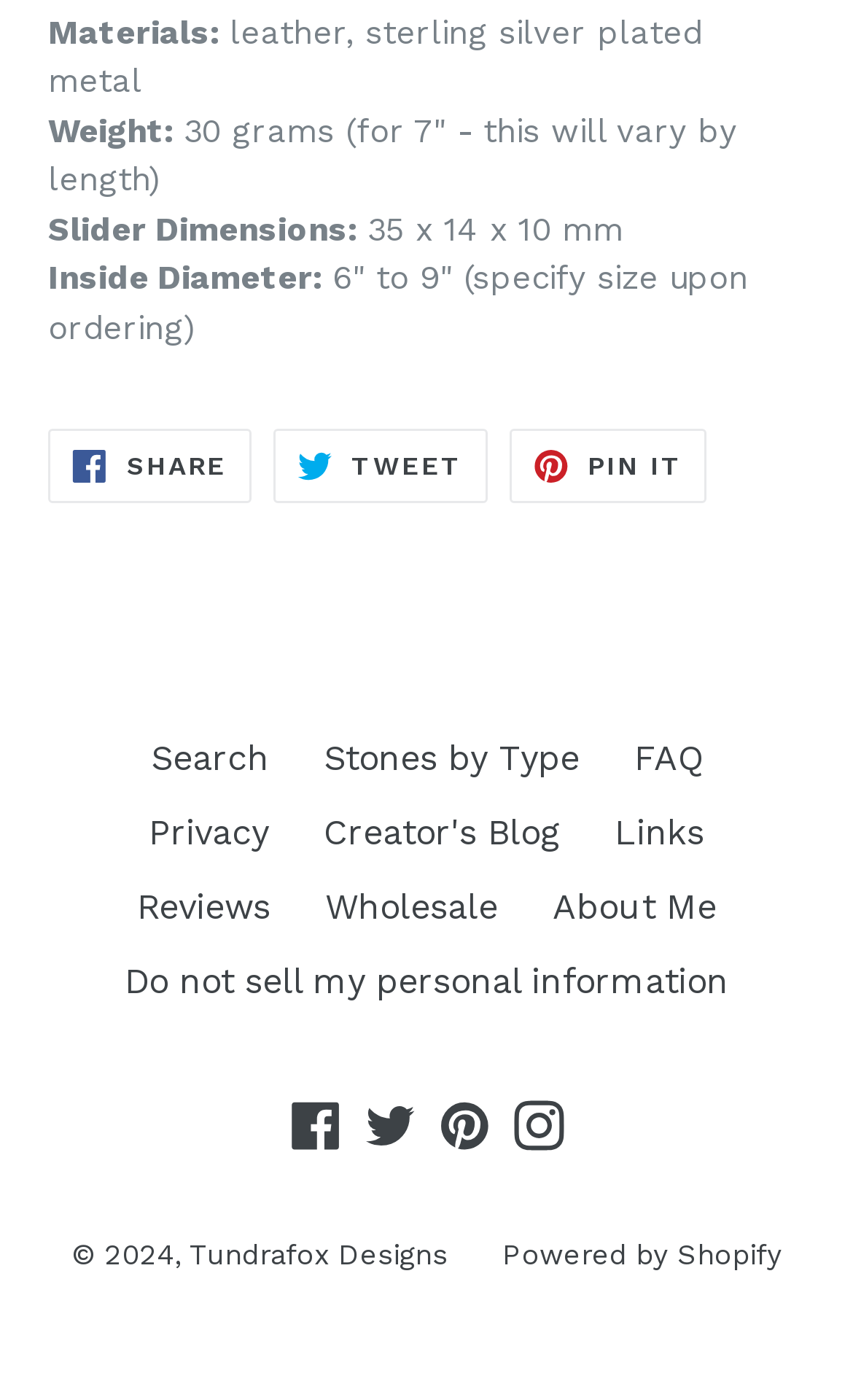Please determine the bounding box coordinates of the area that needs to be clicked to complete this task: 'View creator's blog'. The coordinates must be four float numbers between 0 and 1, formatted as [left, top, right, bottom].

[0.379, 0.58, 0.656, 0.61]